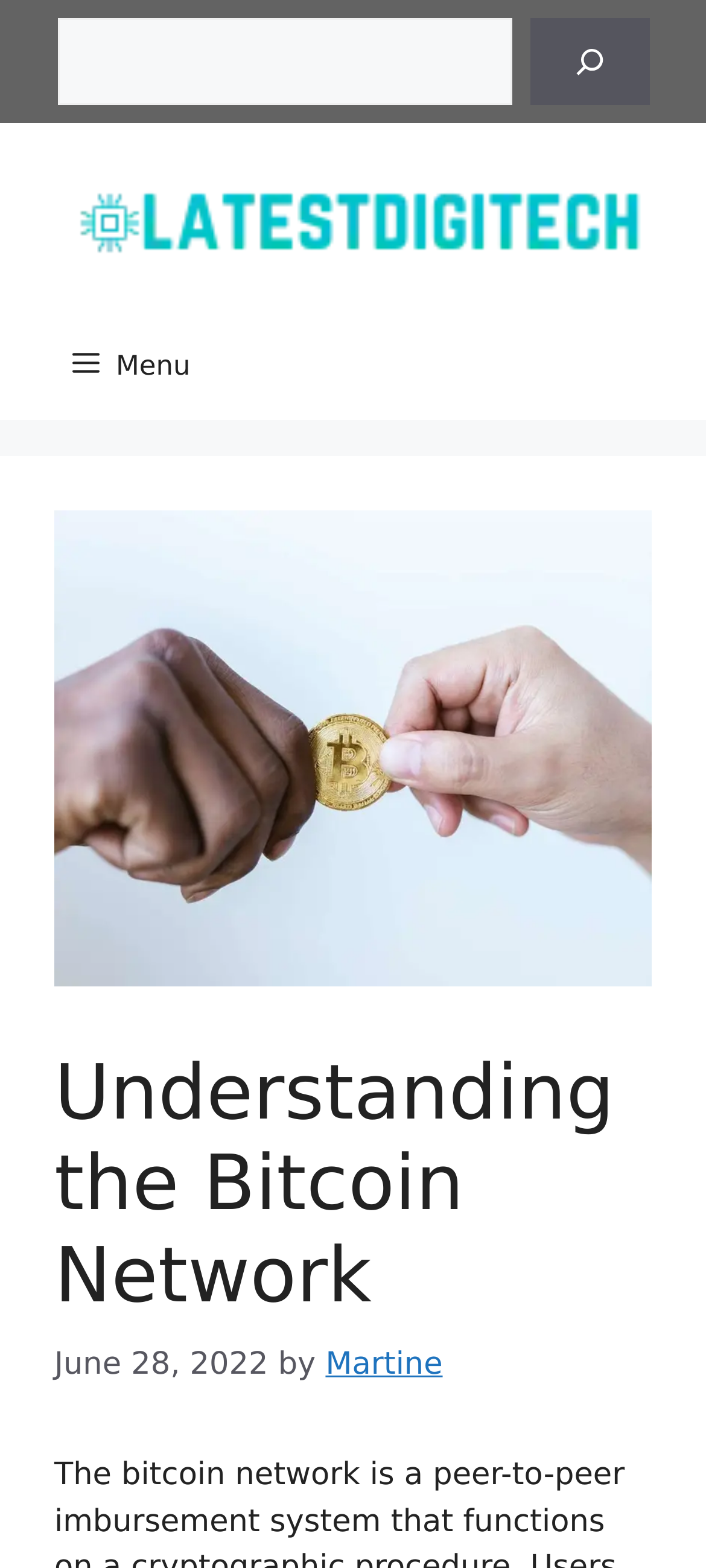From the image, can you give a detailed response to the question below:
Who is the author of the article?

I obtained the answer by looking at the link element with the text 'Martine' below the heading element, which indicates that Martine is the author of the article.